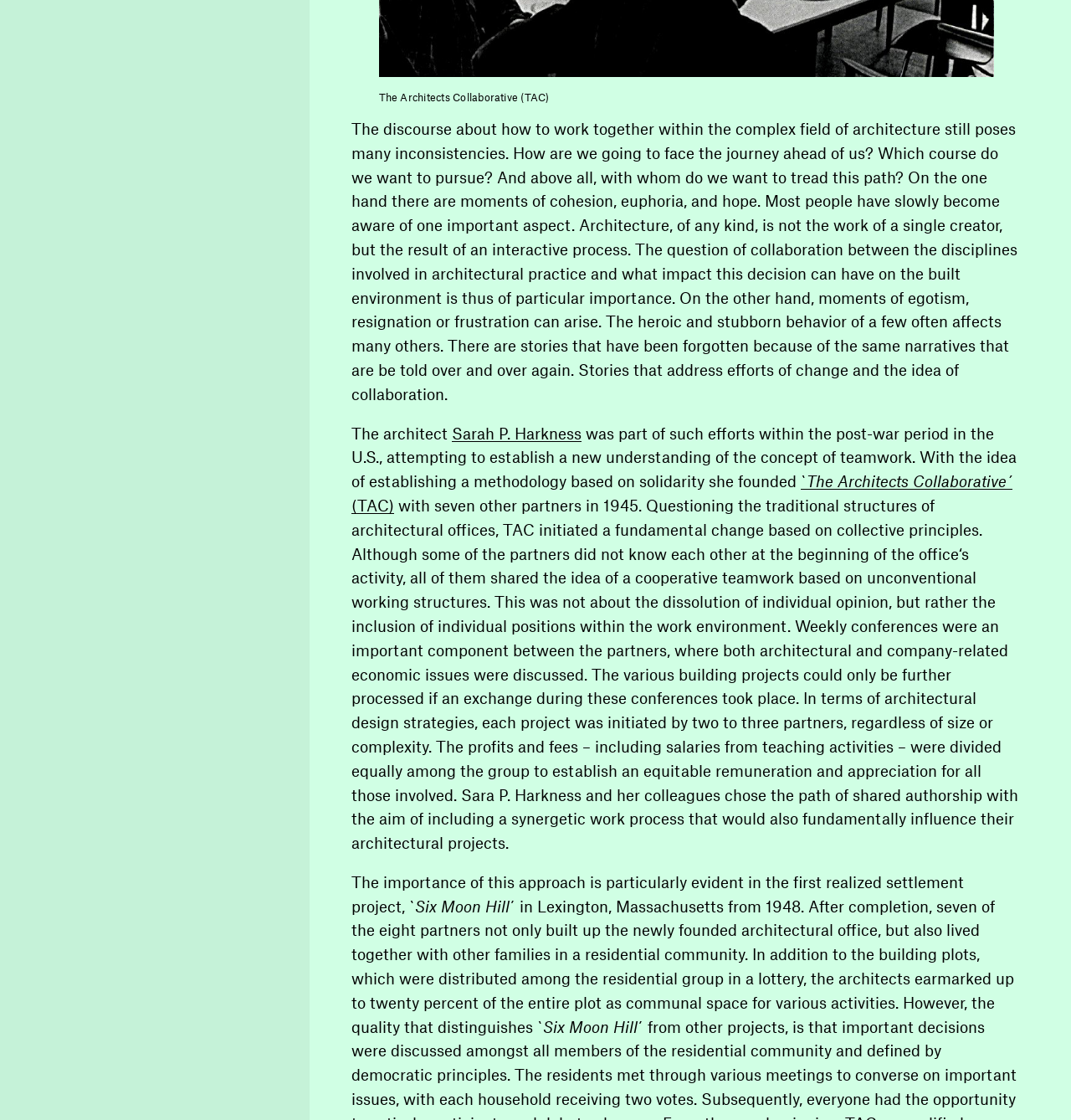Based on the element description, predict the bounding box coordinates (top-left x, top-left y, bottom-right x, bottom-right y) for the UI element in the screenshot: `The Architects Collaborative´ (TAC)

[0.328, 0.421, 0.945, 0.46]